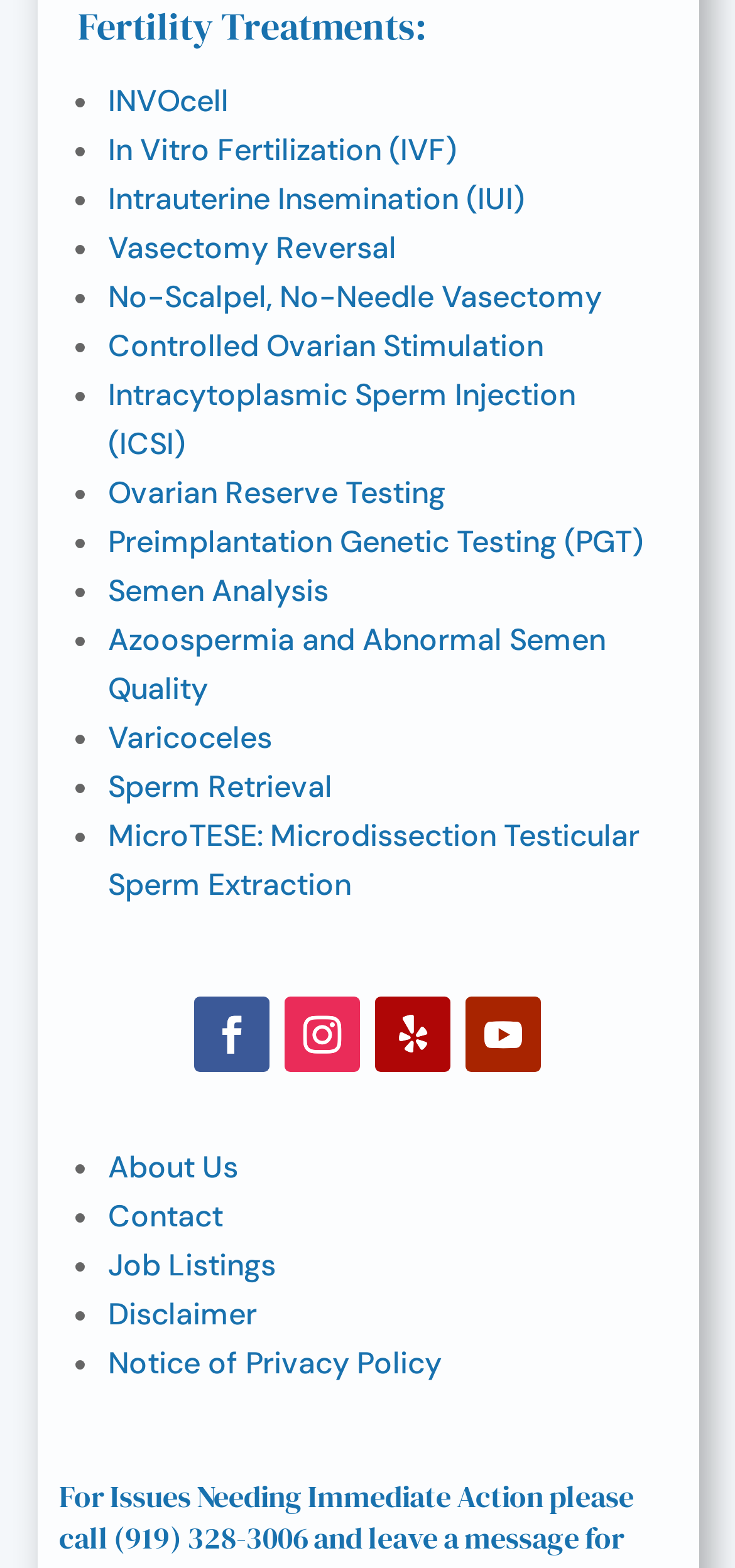Please predict the bounding box coordinates of the element's region where a click is necessary to complete the following instruction: "Click on (919) 328-3006". The coordinates should be represented by four float numbers between 0 and 1, i.e., [left, top, right, bottom].

[0.154, 0.967, 0.418, 0.994]